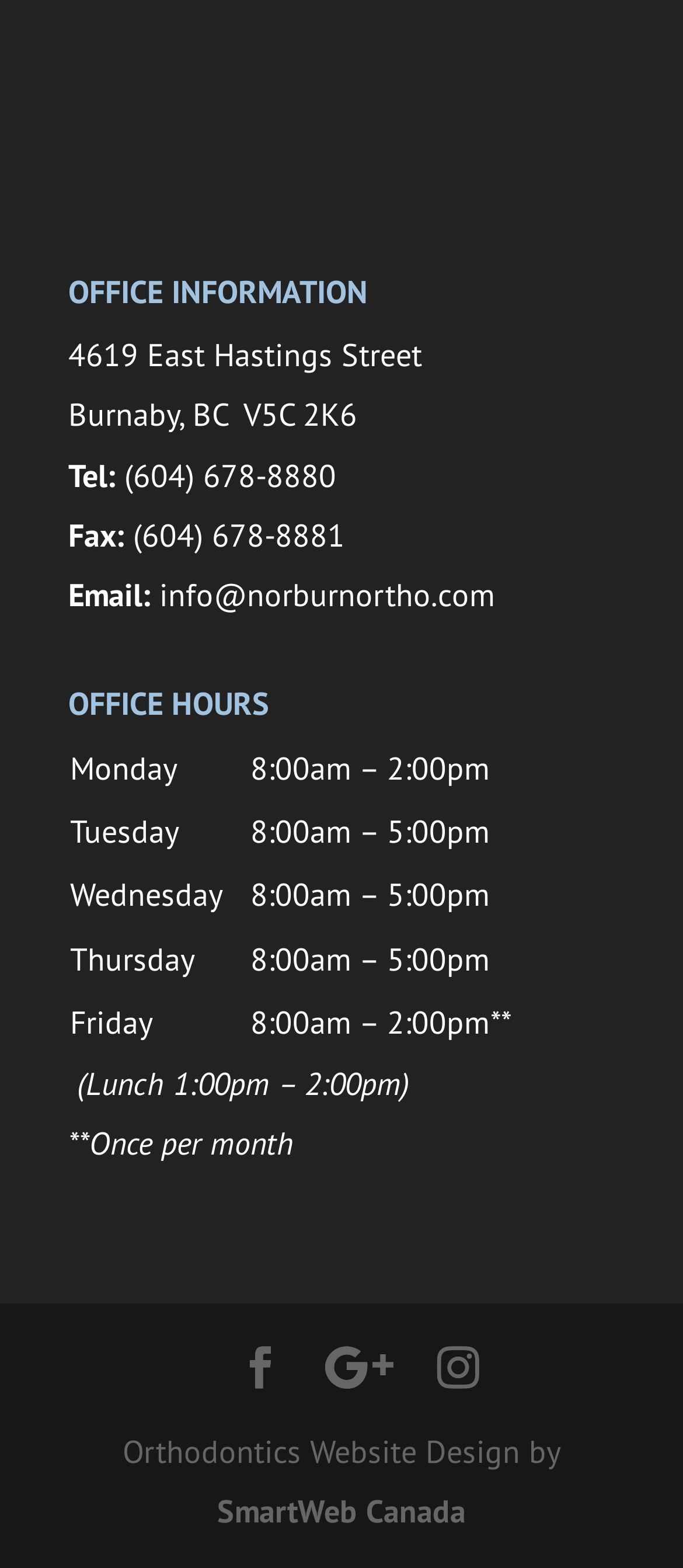How many social media links are there?
Please respond to the question with as much detail as possible.

The social media links can be found at the bottom of the webpage. There are three links, represented by icons, which are located next to each other.